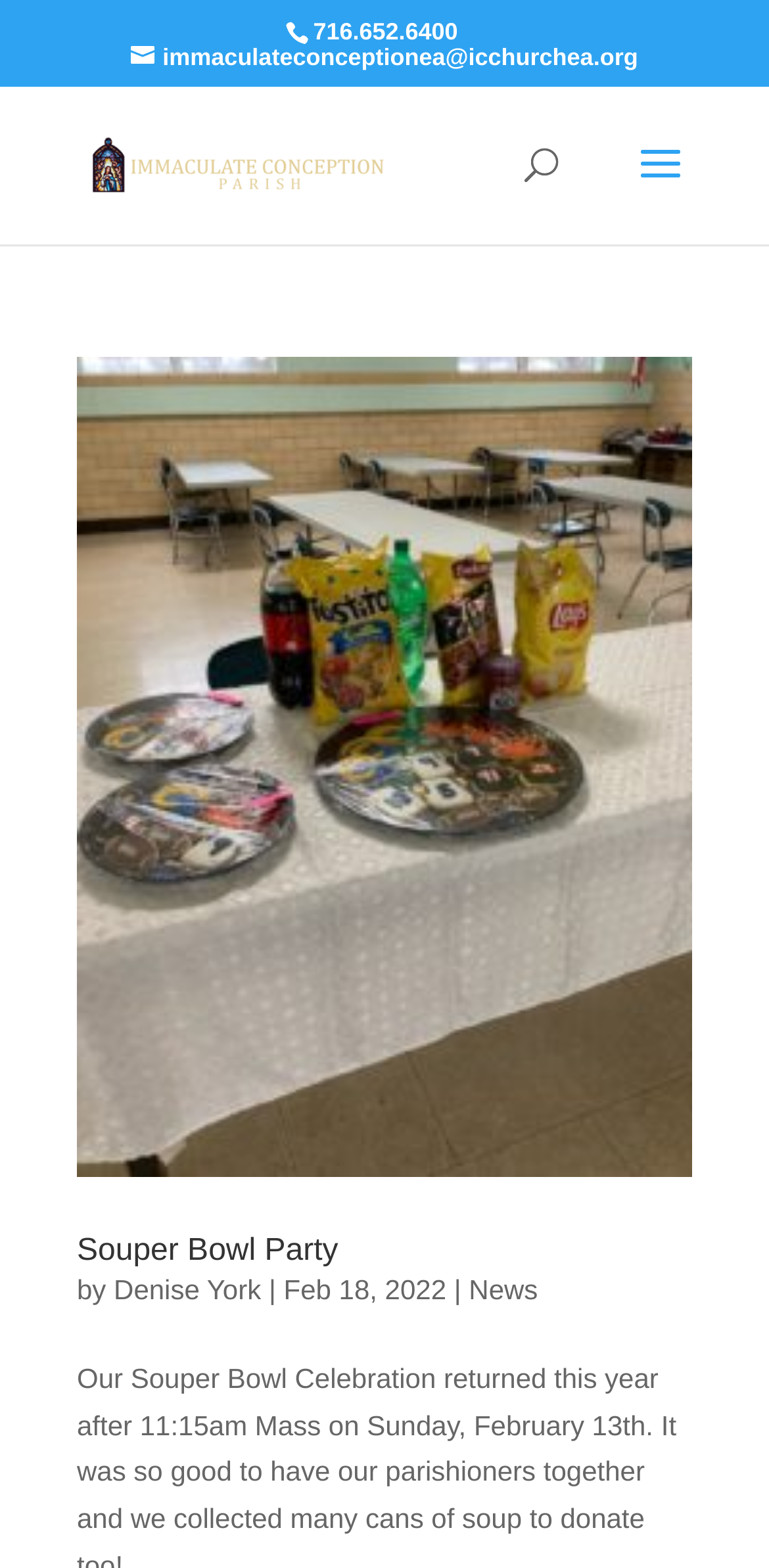Based on the visual content of the image, answer the question thoroughly: What is the name of the parish?

I found the name of the parish by looking at the link element with the text 'Immaculate Conception Parish' at coordinates [0.11, 0.094, 0.51, 0.114], which is also accompanied by an image with the same name at coordinates [0.11, 0.084, 0.51, 0.127].